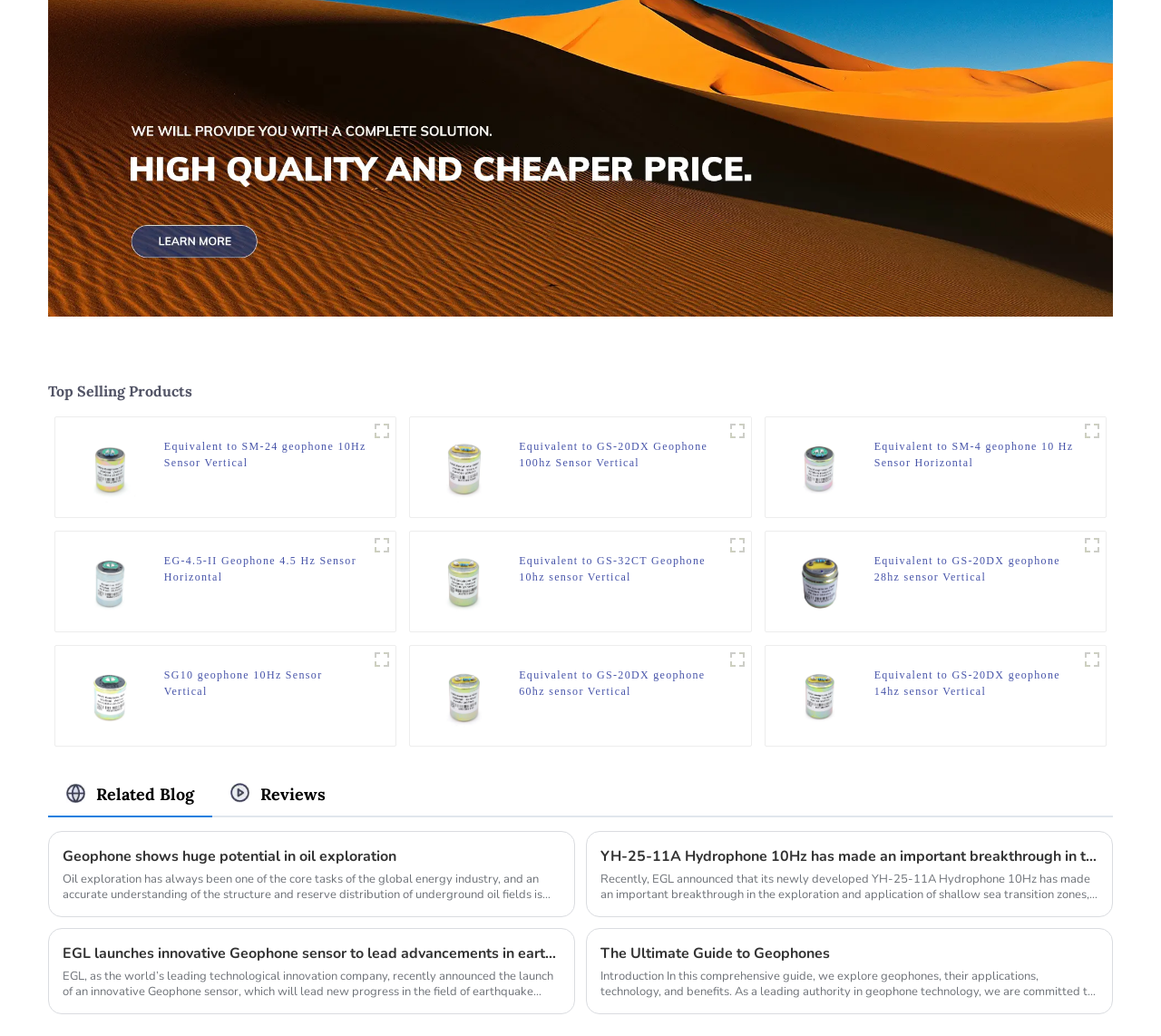Locate the bounding box of the UI element described by: "title="SM4-Geophone-10hz-H008"" in the given webpage screenshot.

[0.929, 0.402, 0.952, 0.429]